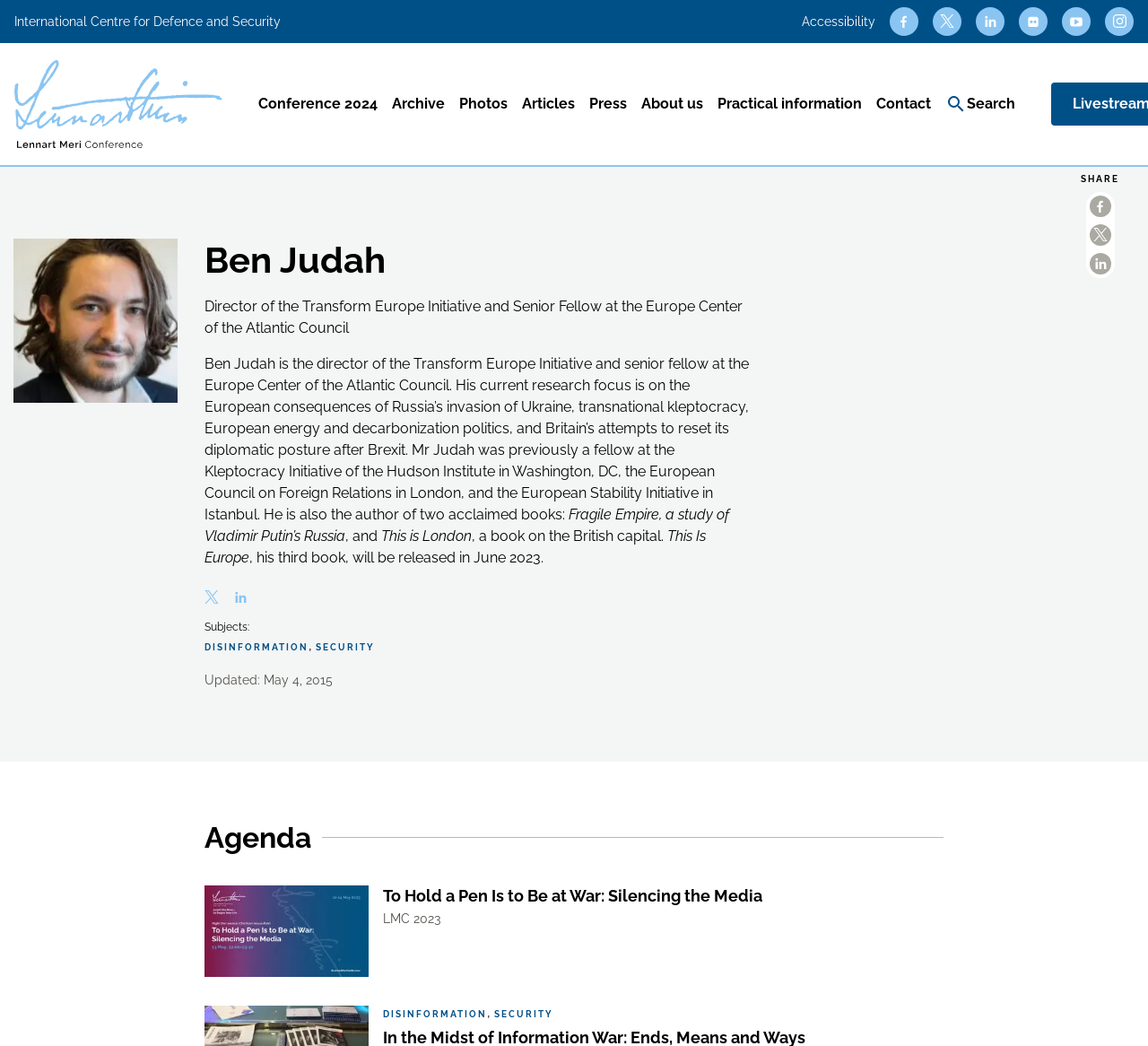Give a detailed explanation of the elements present on the webpage.

This webpage is about Ben Judah, a director and senior fellow at the Europe Center of the Atlantic Council. At the top of the page, there are several links to social media platforms, including Facebook, Twitter, LinkedIn, Flickr, and YouTube, each accompanied by a small icon. Below these links, there is a navigation menu with links to various sections of the website, such as "Conference 2024", "Archive", "Photos", "Articles", "Press", "About us", "Practical information", and "Contact".

The main content of the page is a biography of Ben Judah, which includes his current research focus and his previous fellowships. The biography is divided into several paragraphs, with headings and links to his books, including "Fragile Empire", "This is London", and "This Is Europe". There are also links to specific topics, such as "DISINFORMATION" and "SECURITY".

On the right side of the page, there is a section titled "Agenda" with a link to an article titled "To Hold a Pen Is to Be at War: Silencing the Media". Below this section, there is a heading "LMC 2023" and links to topics "DISINFORMATION" and "SECURITY" again.

At the bottom of the page, there is a "SHARE" button and three small icons for sharing the content on social media platforms.